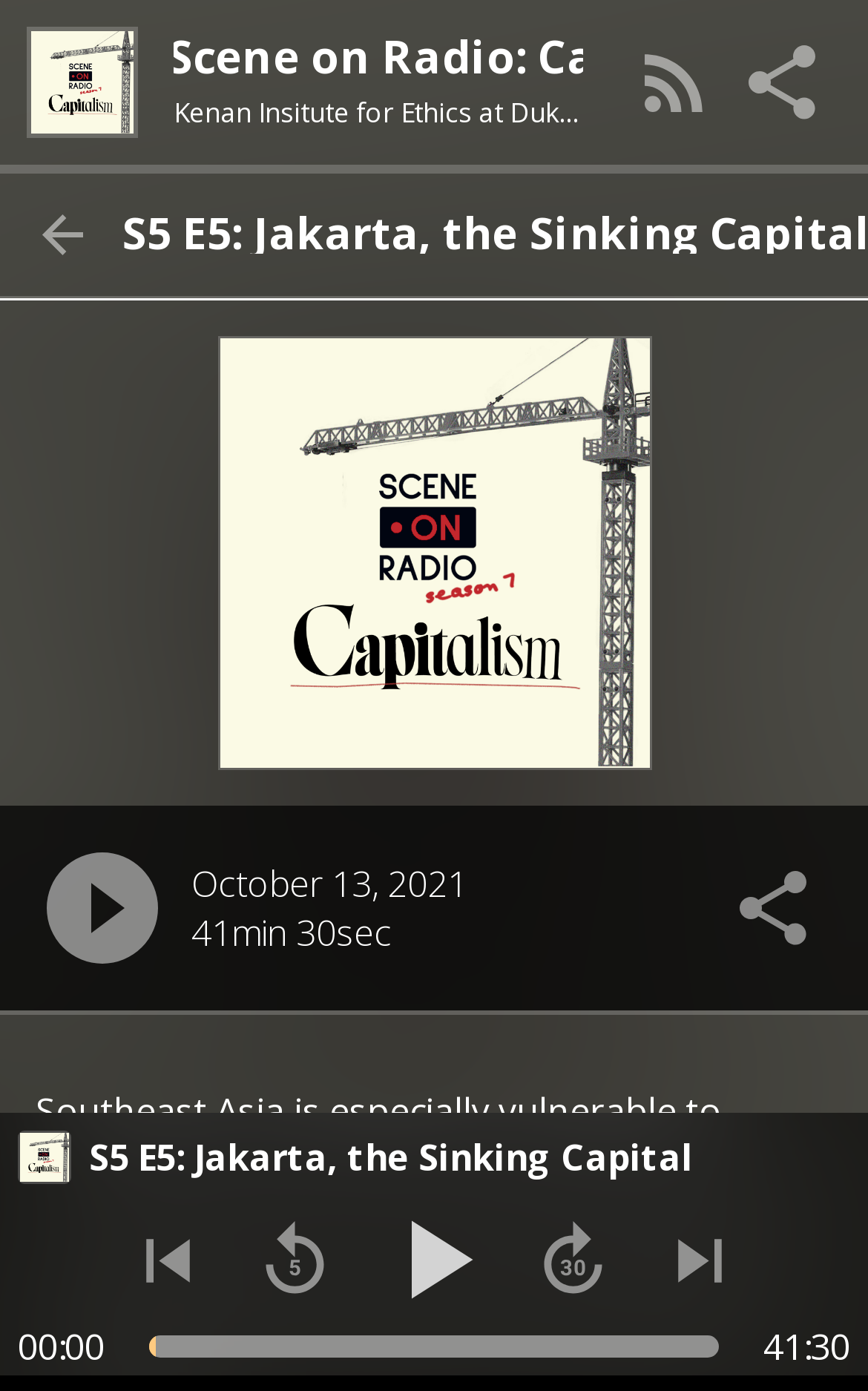Please find the bounding box for the UI component described as follows: "title="Skip Ahead 30 Seconds"".

[0.597, 0.866, 0.723, 0.945]